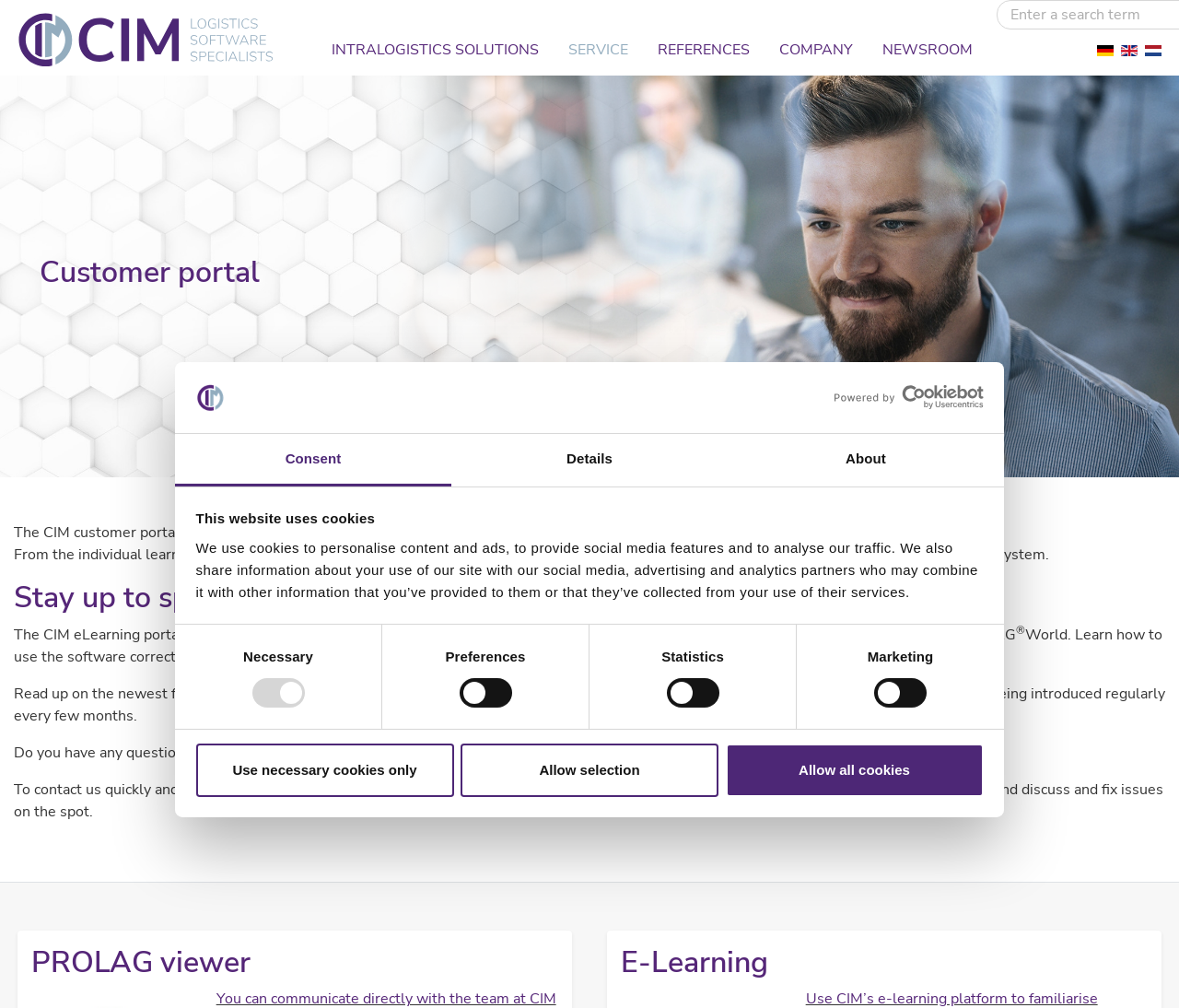Please determine the bounding box coordinates of the element to click on in order to accomplish the following task: "Click the 'practical tips in our FAQs' link". Ensure the coordinates are four float numbers ranging from 0 to 1, i.e., [left, top, right, bottom].

[0.261, 0.541, 0.402, 0.561]